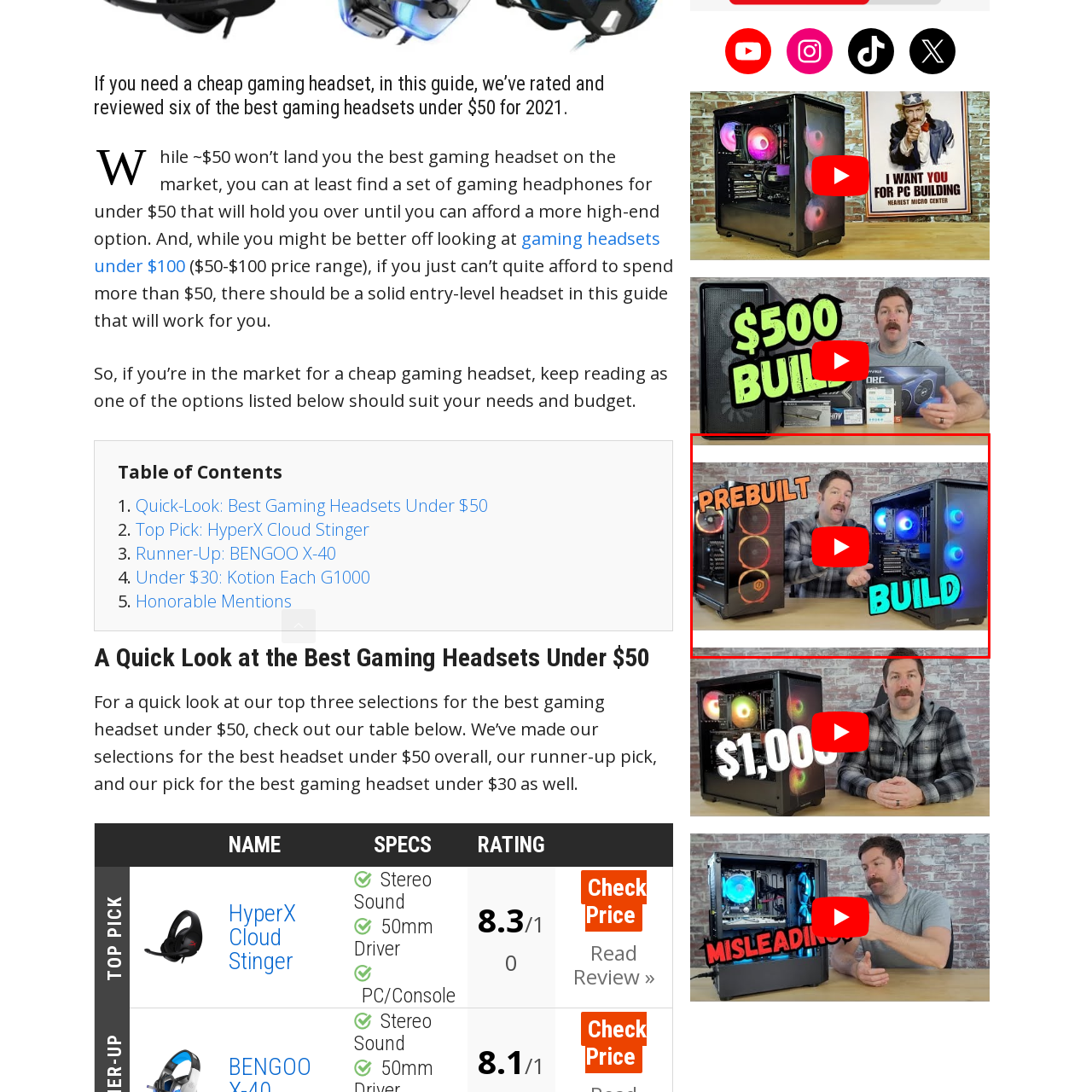What color are the LED lights on the custom-built PC?
Assess the image contained within the red bounding box and give a detailed answer based on the visual elements present in the image.

The custom-built PC on the right showcases a sleek design with additional cooling fans highlighted by blue LED lights.